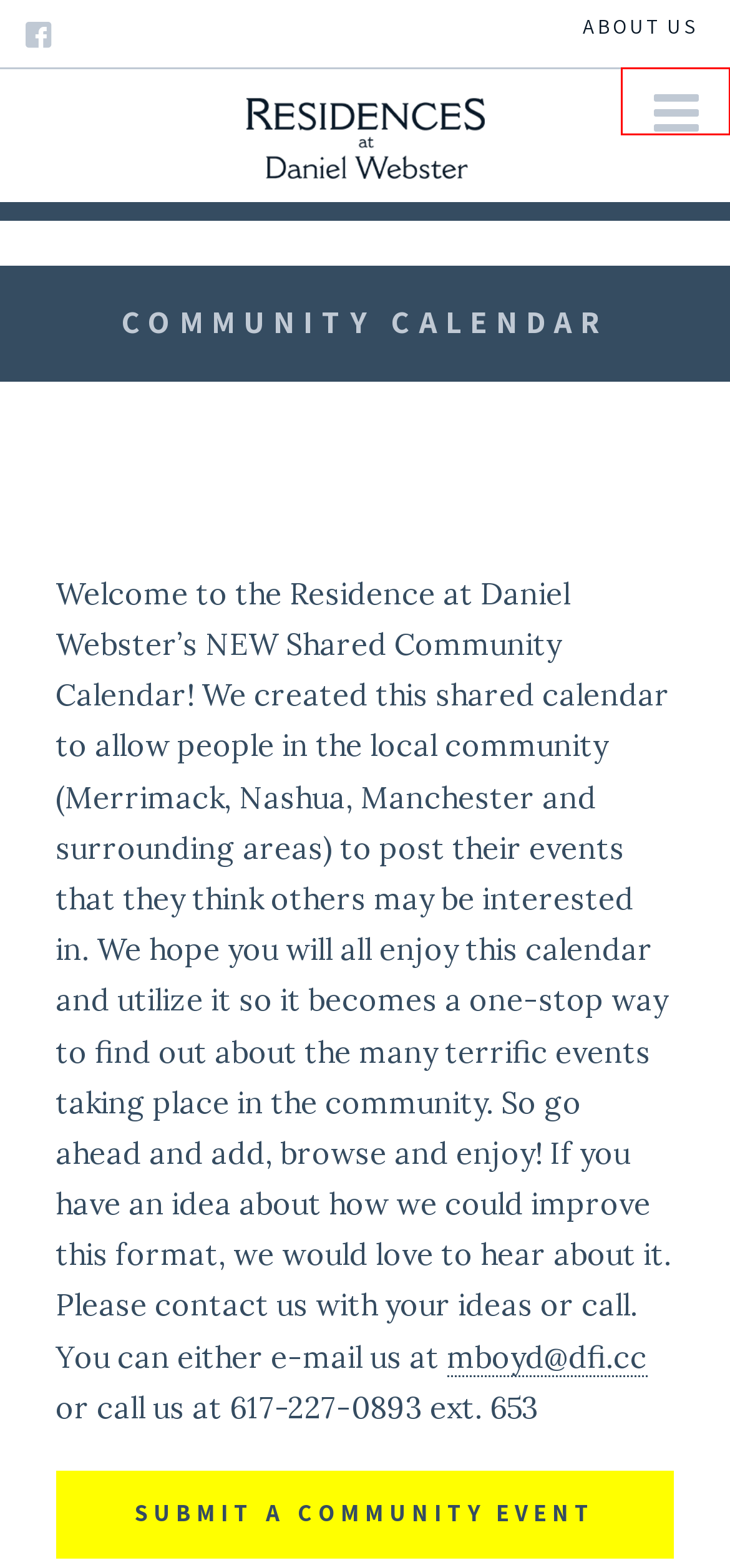Examine the screenshot of a webpage with a red bounding box around a UI element. Select the most accurate webpage description that corresponds to the new page after clicking the highlighted element. Here are the choices:
A. Affordable Merrimack, NH Hotels| Residences at Daniel Webster
B. Merrimack, NH Hotel Reviews | Residences at Daniel Webster
C. Search
D. Submit a Community Event  - Residences at Daniel Webster
E. Gifts for Mother's Day  - Residences at Daniel Webster
F. Real Estate Property Management | Diversified Funding Incorporated
G. Merrimack, NH Hotel Sitemap | Residences at Daniel Webster
H. Free Storytime in the Park for Little Ones Tickets, Sat, May 8, 2021 at 9:30 AM | Eventbrite

C